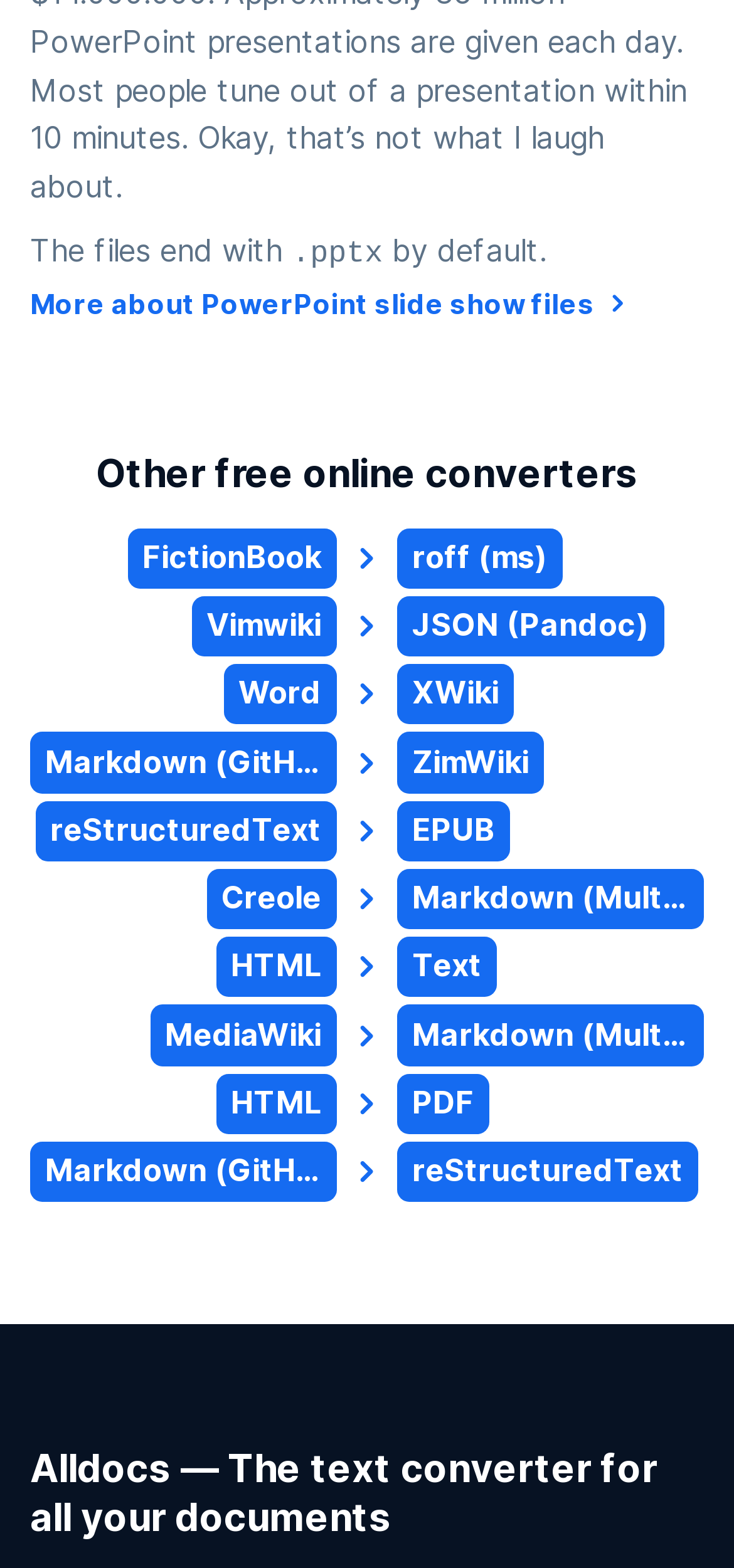Please mark the bounding box coordinates of the area that should be clicked to carry out the instruction: "Learn more about PowerPoint slide show files".

[0.041, 0.181, 0.86, 0.209]